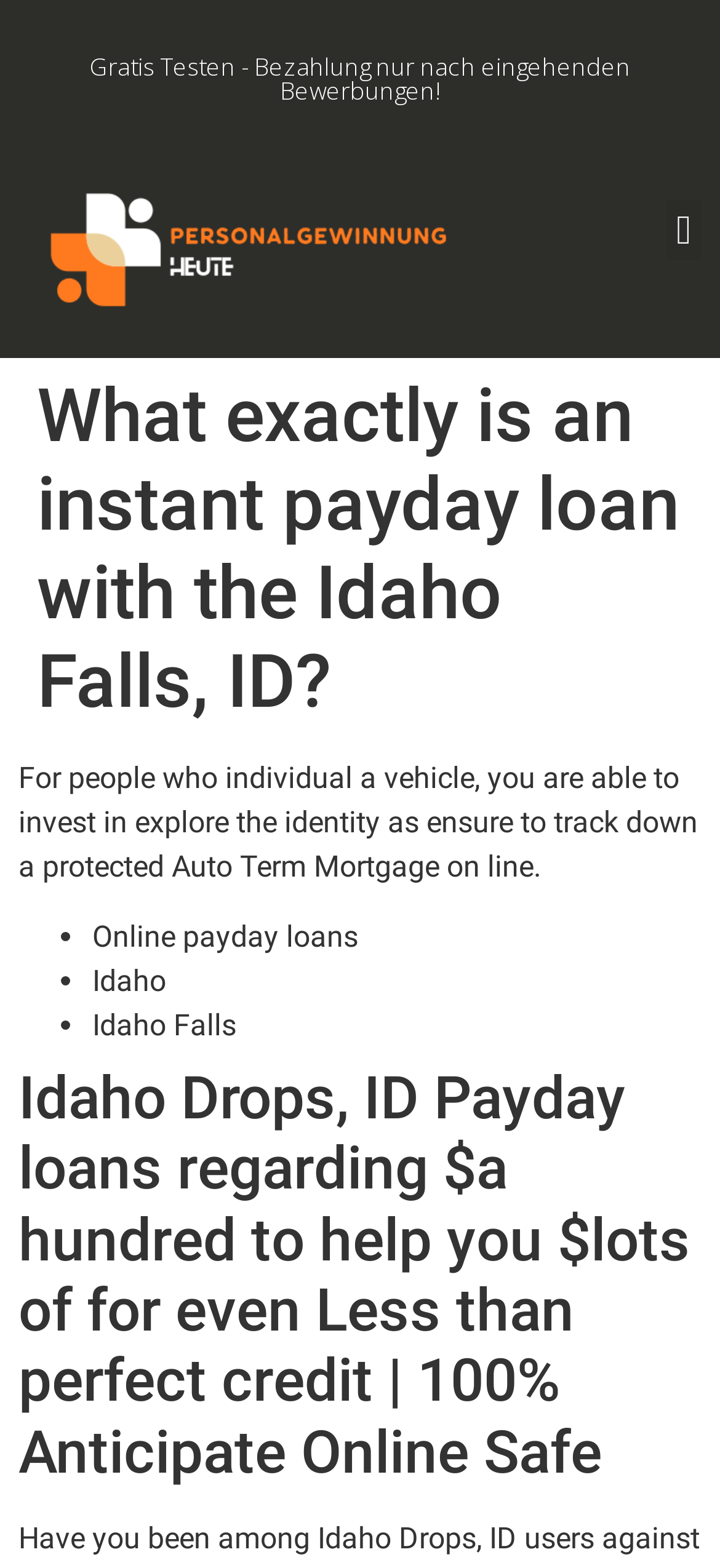How many items are listed in the webpage's list?
Using the information from the image, provide a comprehensive answer to the question.

The webpage contains a list with three items: 'Online payday loans', 'Idaho', and 'Idaho Falls'. These items are denoted by list markers ('•') and are listed separately.